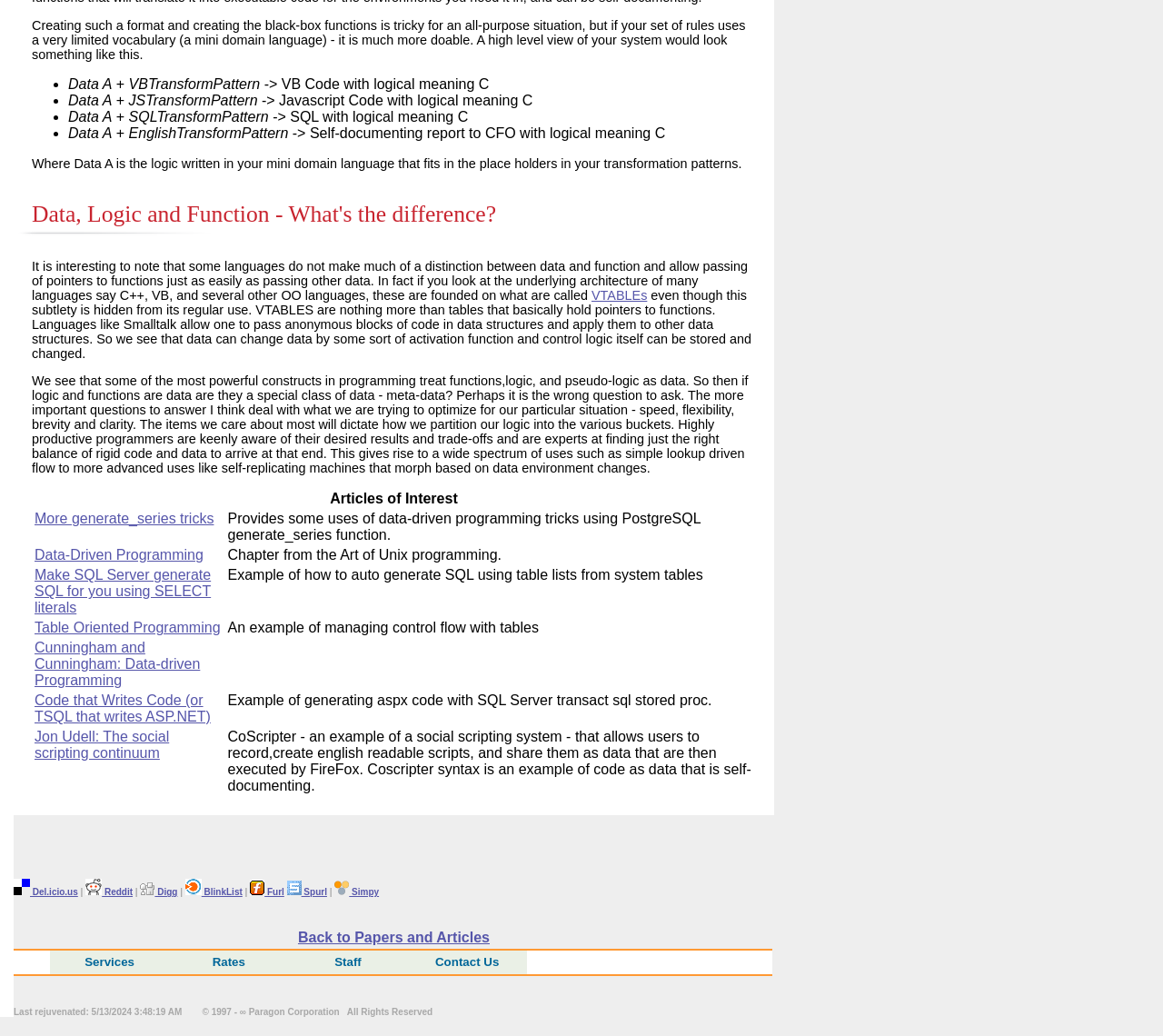Could you provide the bounding box coordinates for the portion of the screen to click to complete this instruction: "Follow the link 'VTABLEs'"?

[0.509, 0.278, 0.557, 0.292]